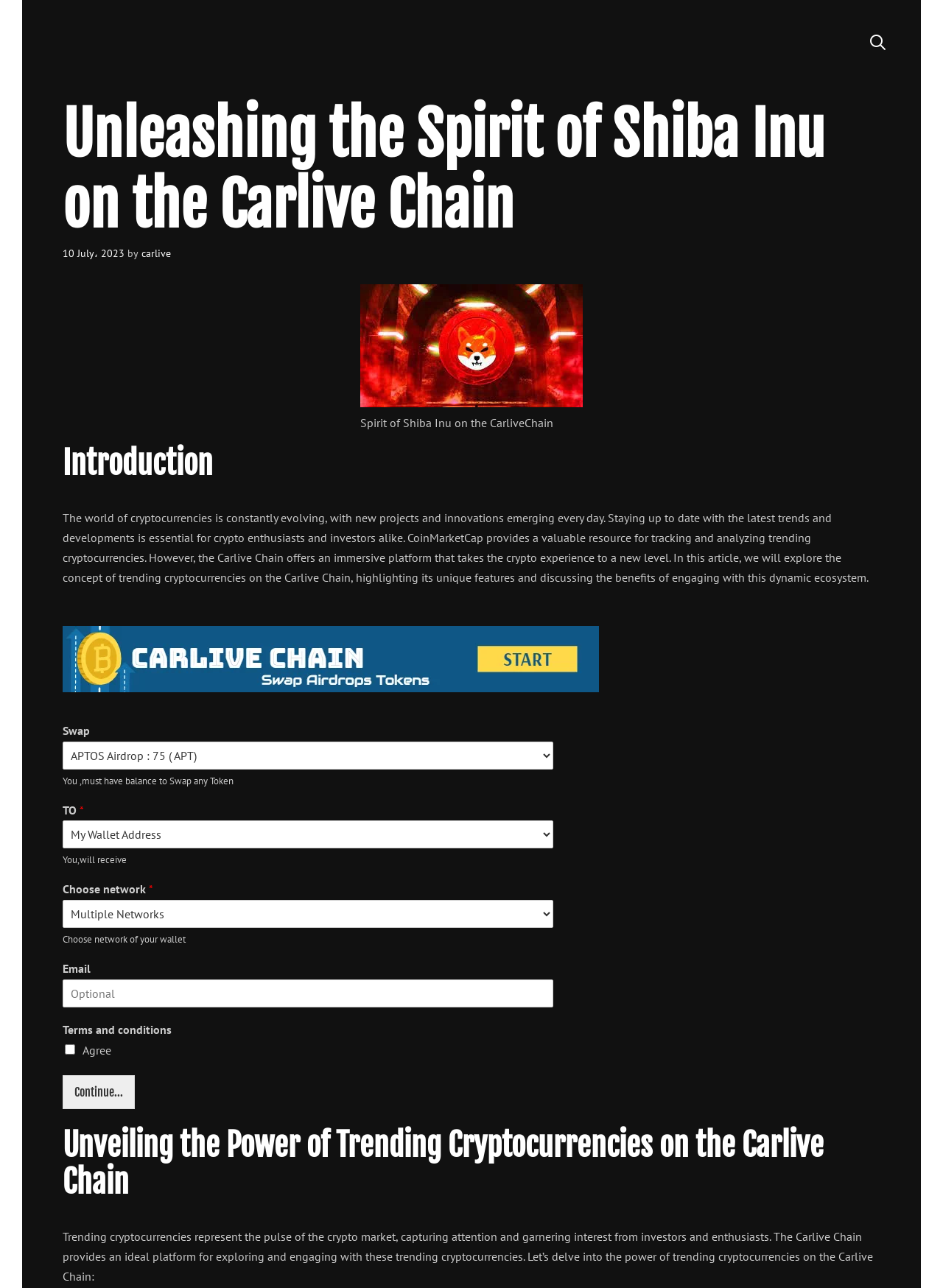What is the purpose of the 'Swap' combobox?
Could you please answer the question thoroughly and with as much detail as possible?

The 'Swap' combobox is located near the text 'You must have balance to Swap any Token', which suggests that it is used to select a token to swap. The presence of other comboboxes such as 'TO' and 'Choose network' further supports this conclusion.